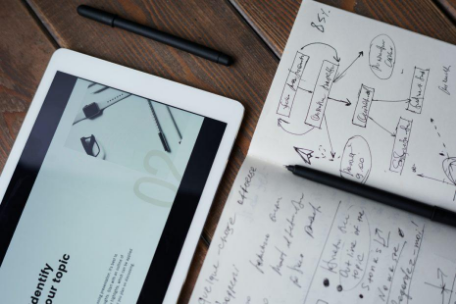Can you give a comprehensive explanation to the question given the content of the image?
What is the notebook filled with?

The notebook on the wooden table is not blank. It contains notes and sketches outlining ideas and plans, suggesting an organized approach to brainstorming and structuring content, which is essential for content writers looking to enhance their craft.